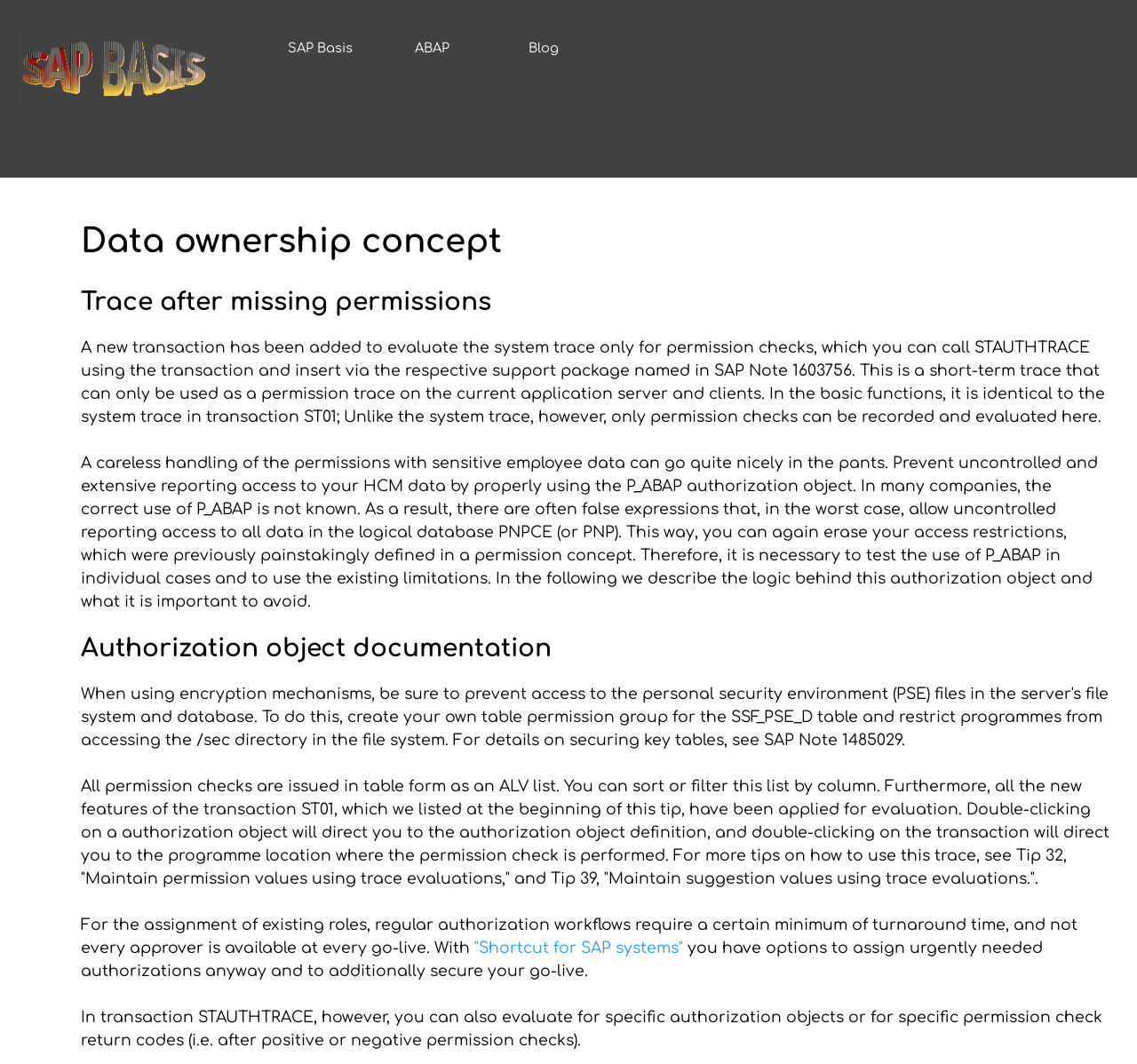What is the importance of properly using P_ABAP authorization object?
Examine the webpage screenshot and provide an in-depth answer to the question.

The webpage emphasizes the importance of properly using P_ABAP authorization object to prevent uncontrolled and extensive reporting access to HCM data, which can compromise data security and access restrictions if not used correctly.